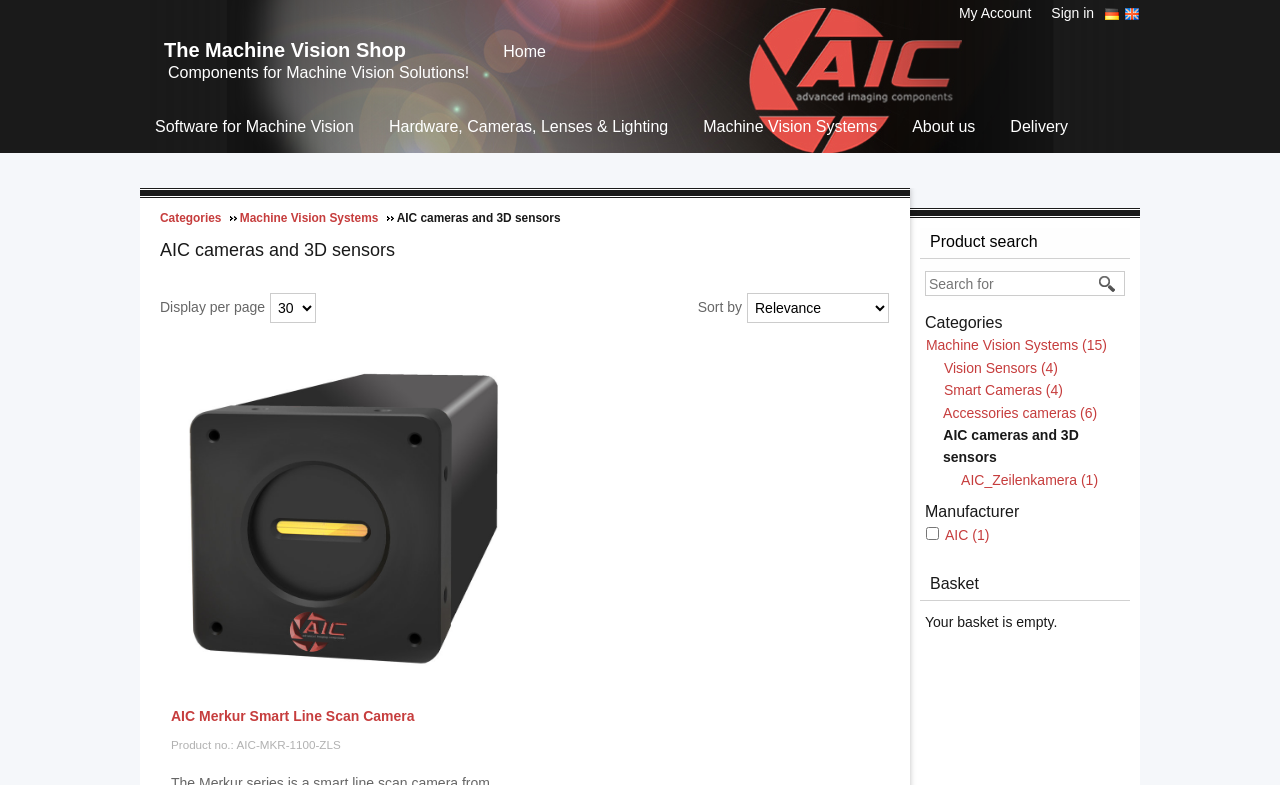Can you pinpoint the bounding box coordinates for the clickable element required for this instruction: "Search for products"? The coordinates should be four float numbers between 0 and 1, i.e., [left, top, right, bottom].

[0.723, 0.346, 0.877, 0.376]